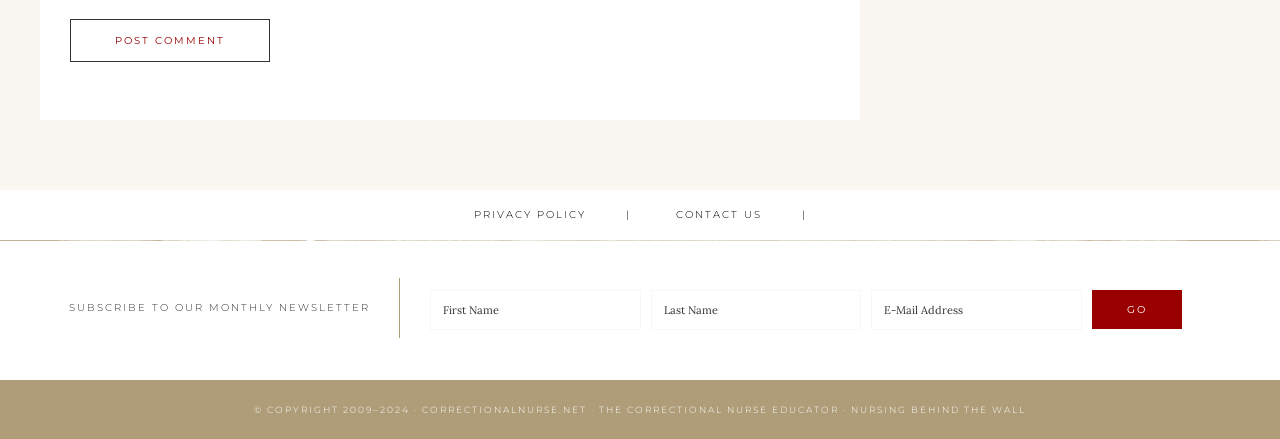How many textboxes are available for subscription?
Please provide a single word or phrase based on the screenshot.

Three